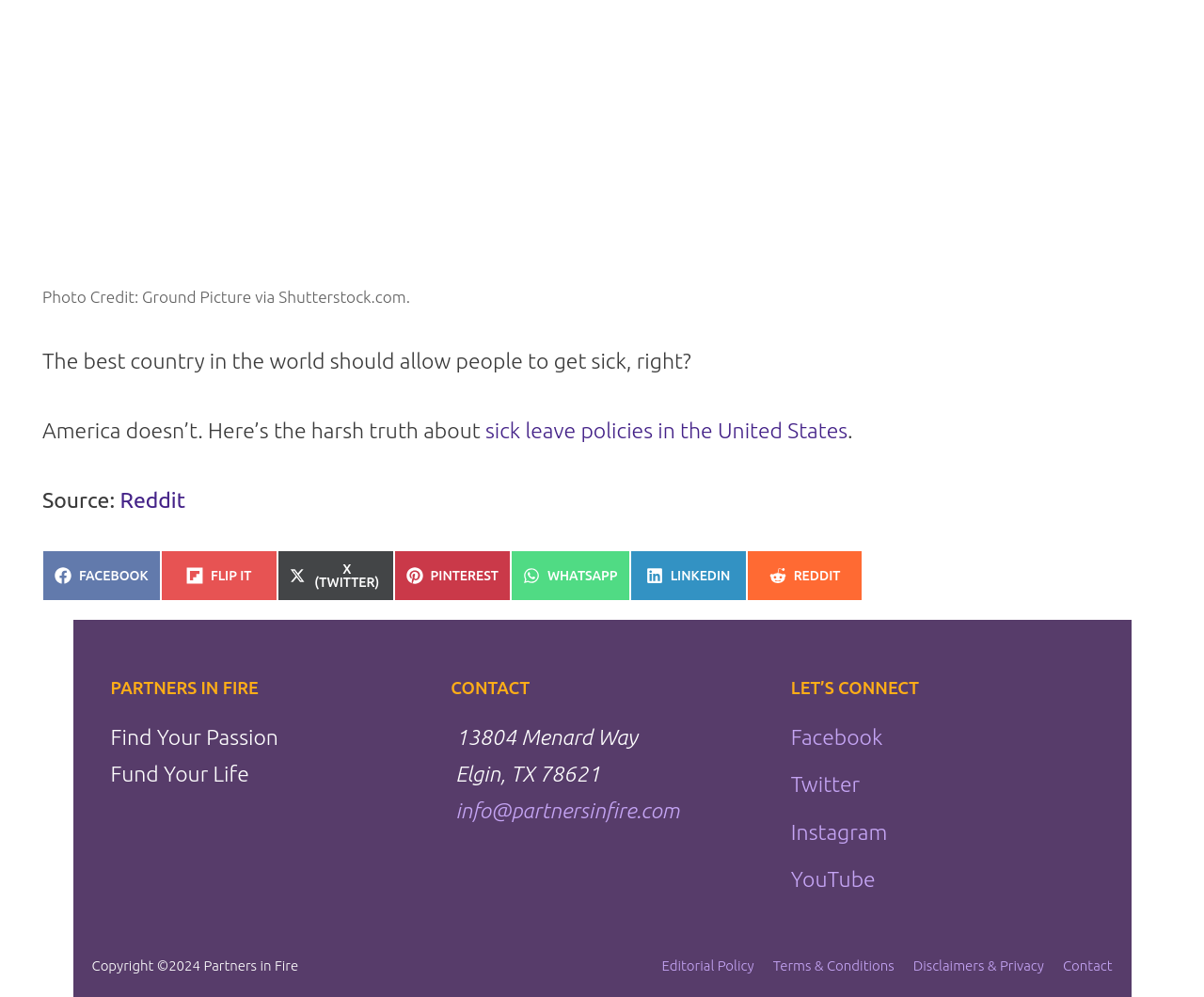Can you determine the bounding box coordinates of the area that needs to be clicked to fulfill the following instruction: "Contact us via email"?

[0.378, 0.801, 0.564, 0.824]